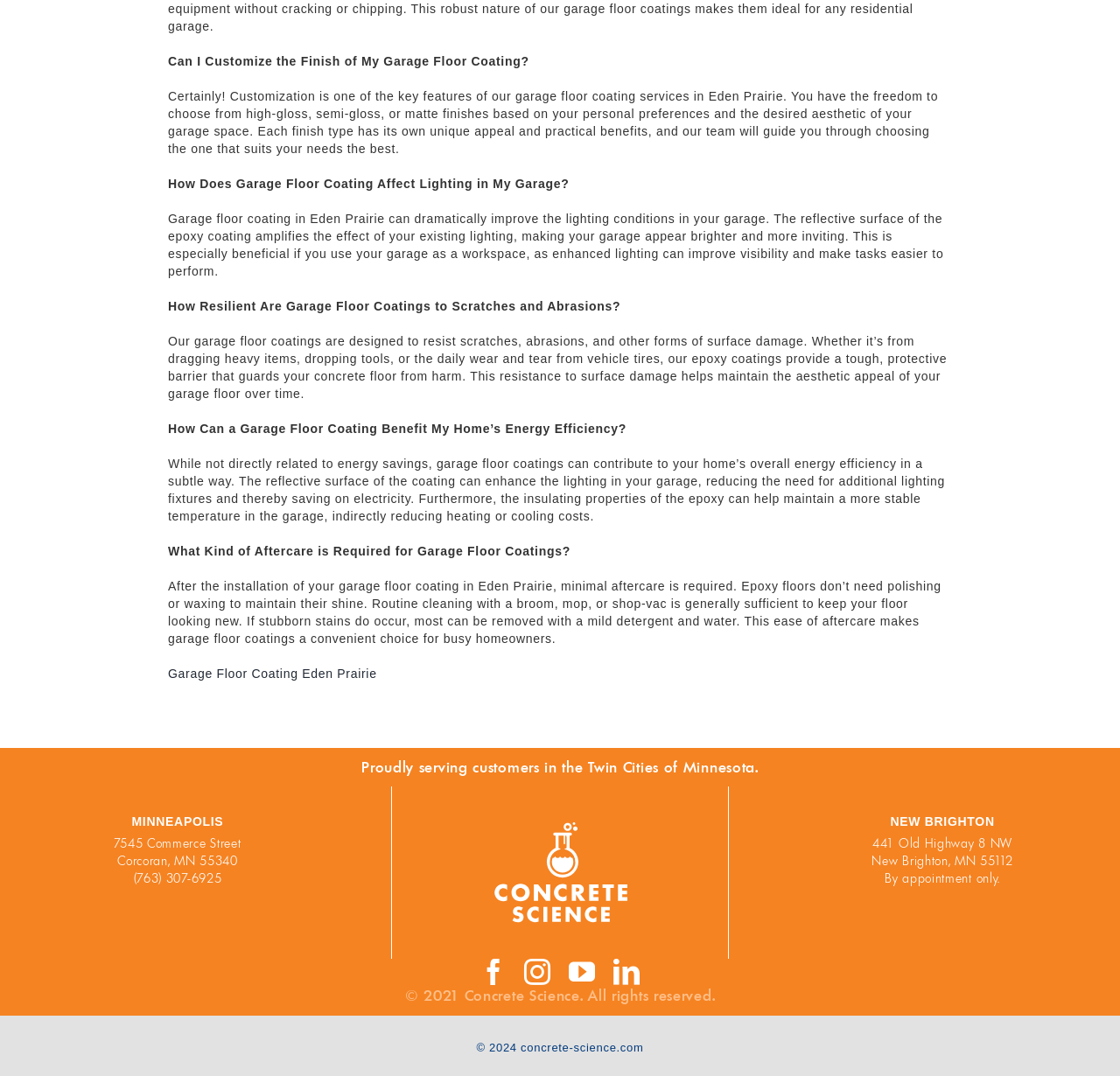Give a concise answer of one word or phrase to the question: 
What social media platforms does the company have?

Facebook, Instagram, YouTube, LinkedIn